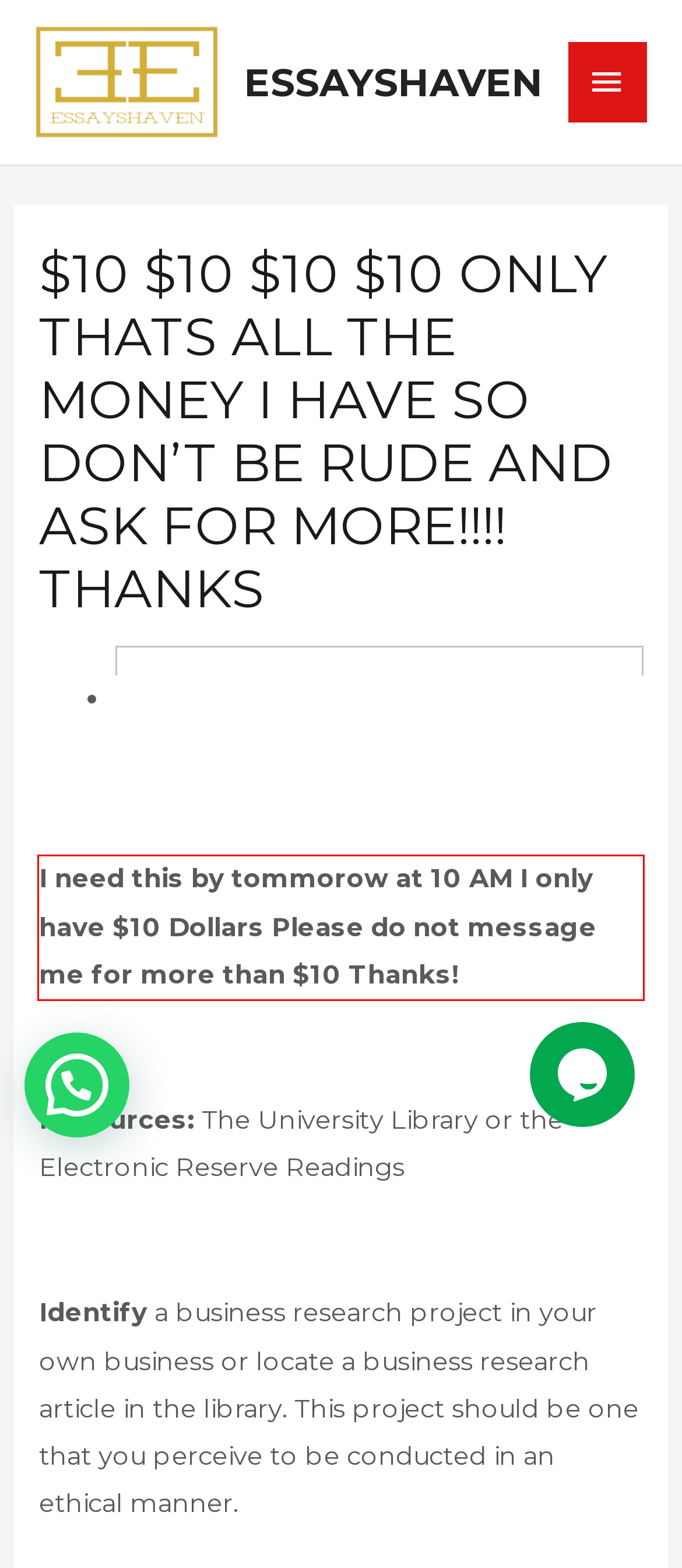You are presented with a screenshot containing a red rectangle. Extract the text found inside this red bounding box.

I need this by tommorow at 10 AM I only have $10 Dollars Please do not message me for more than $10 Thanks!